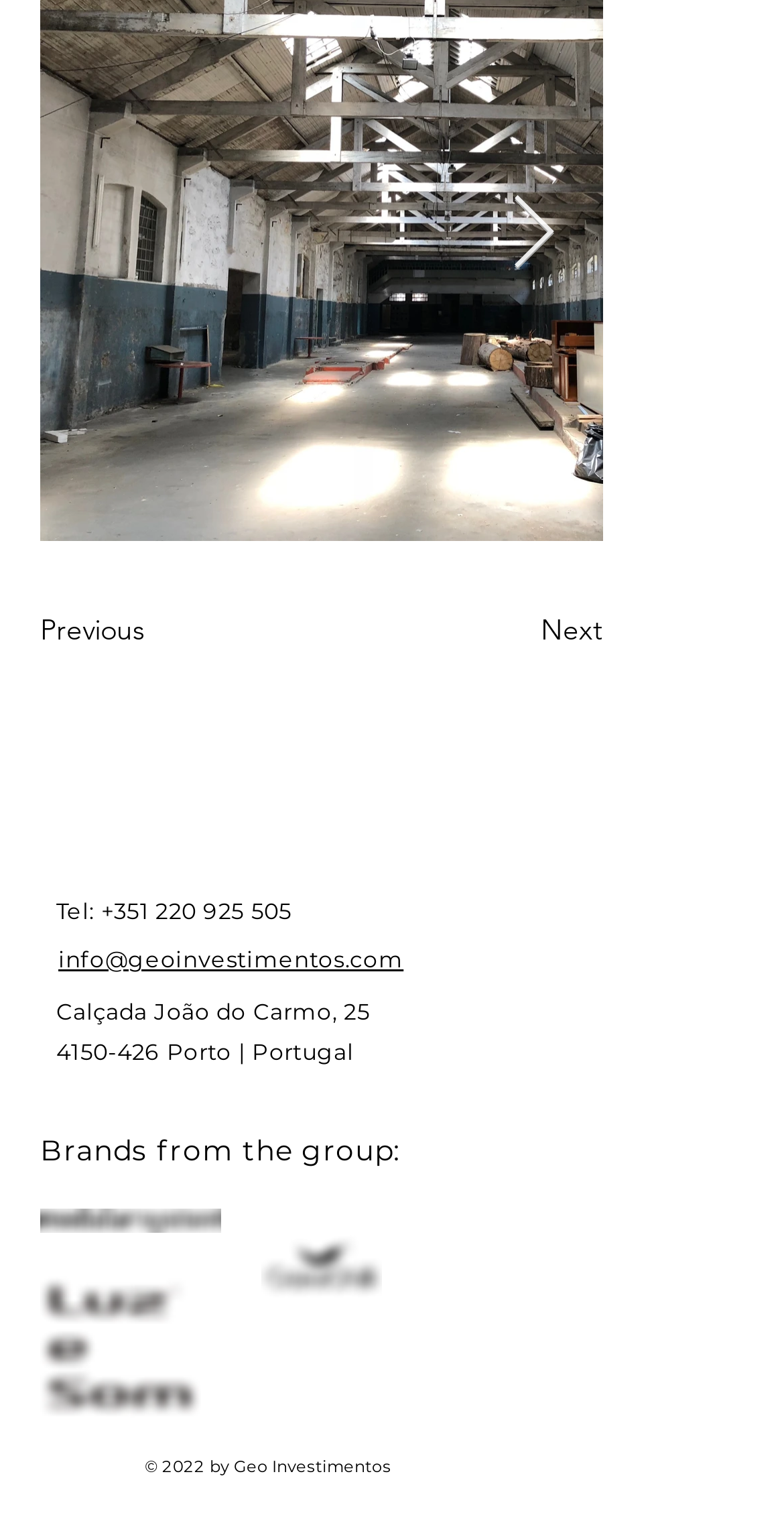How many navigation buttons are there?
Based on the visual, give a brief answer using one word or a short phrase.

3